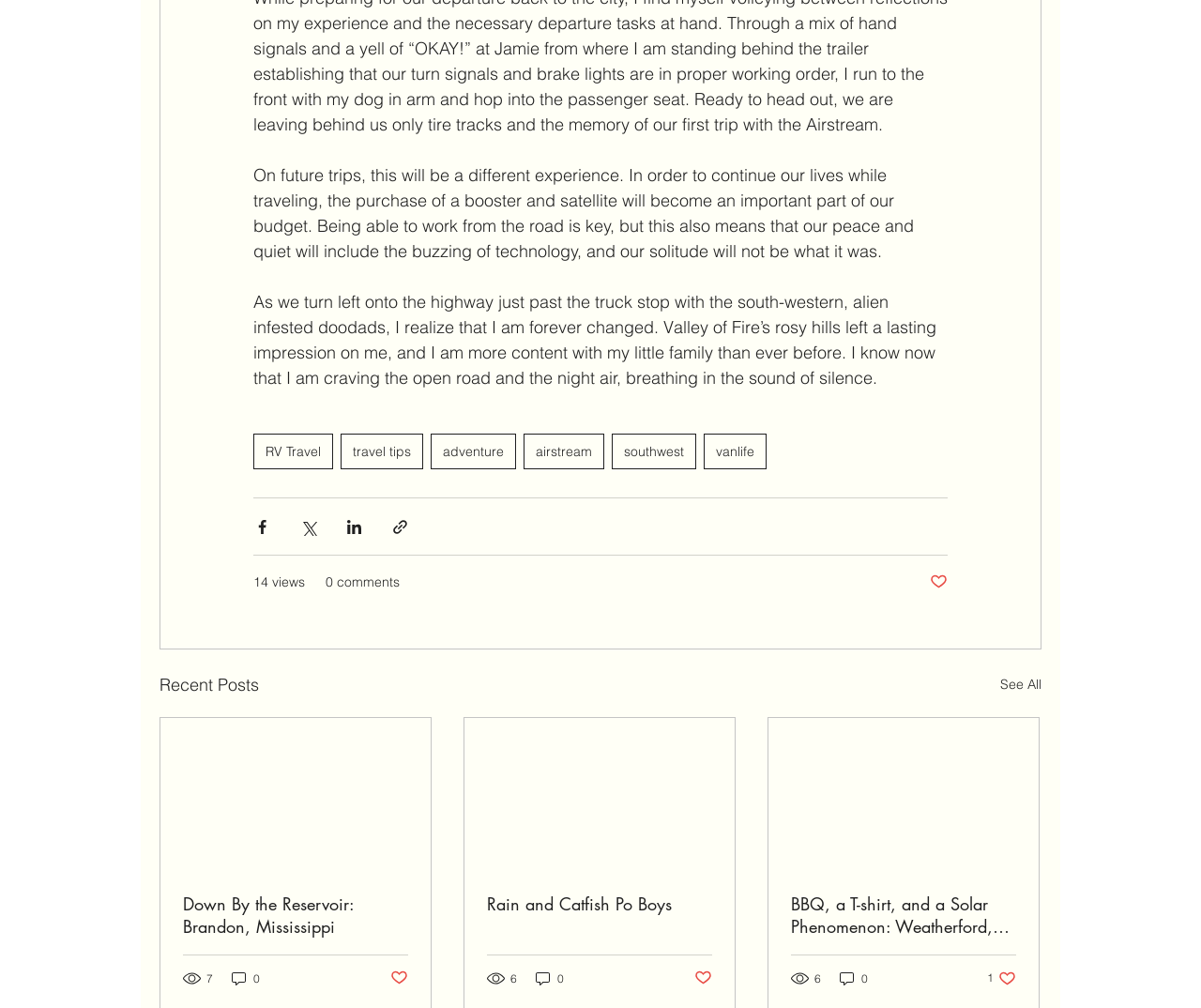Determine the bounding box coordinates for the HTML element described here: "Rain and Catfish Po Boys".

[0.405, 0.886, 0.593, 0.908]